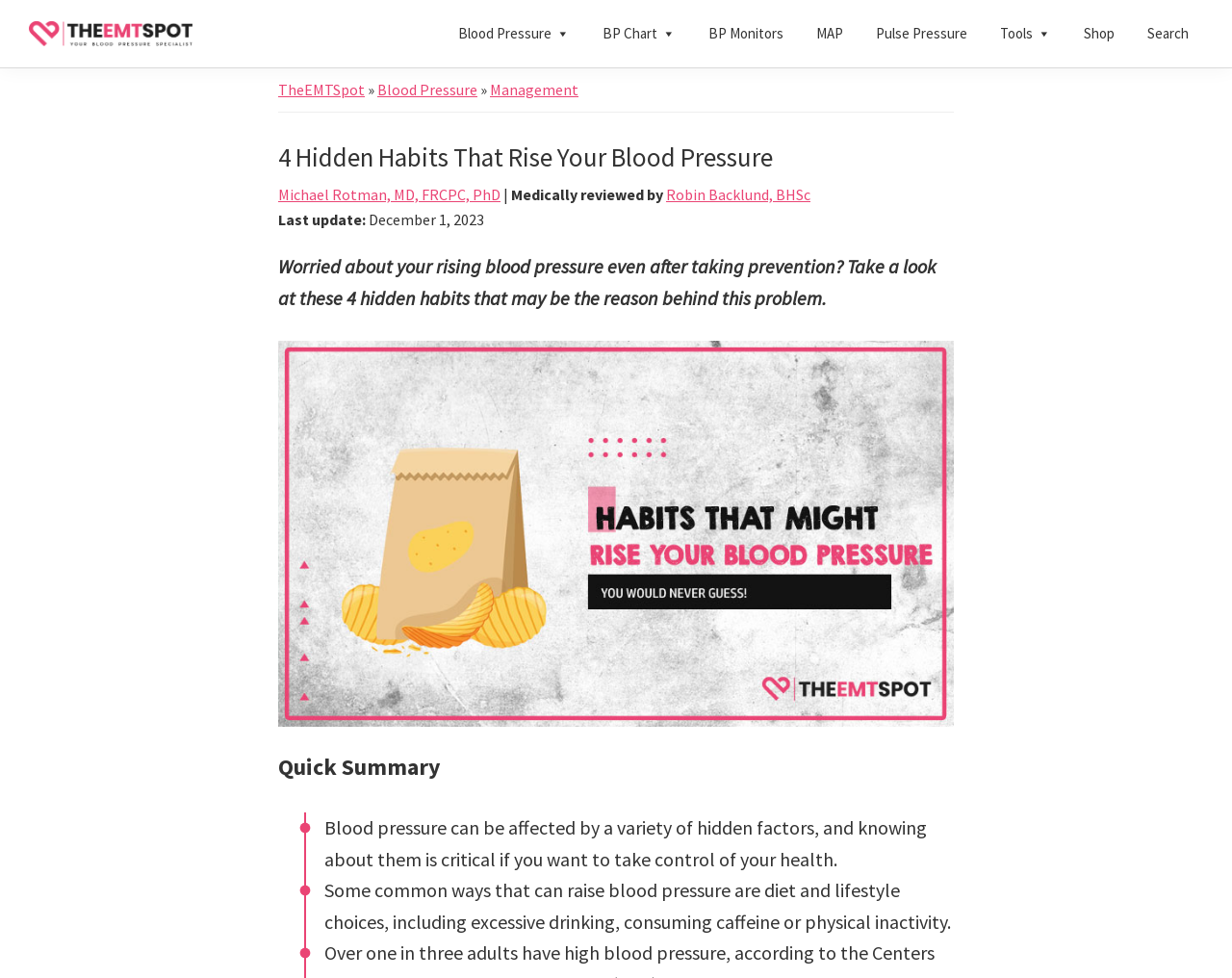Respond with a single word or short phrase to the following question: 
What is the purpose of the 'Quick Summary' section?

To summarize the article